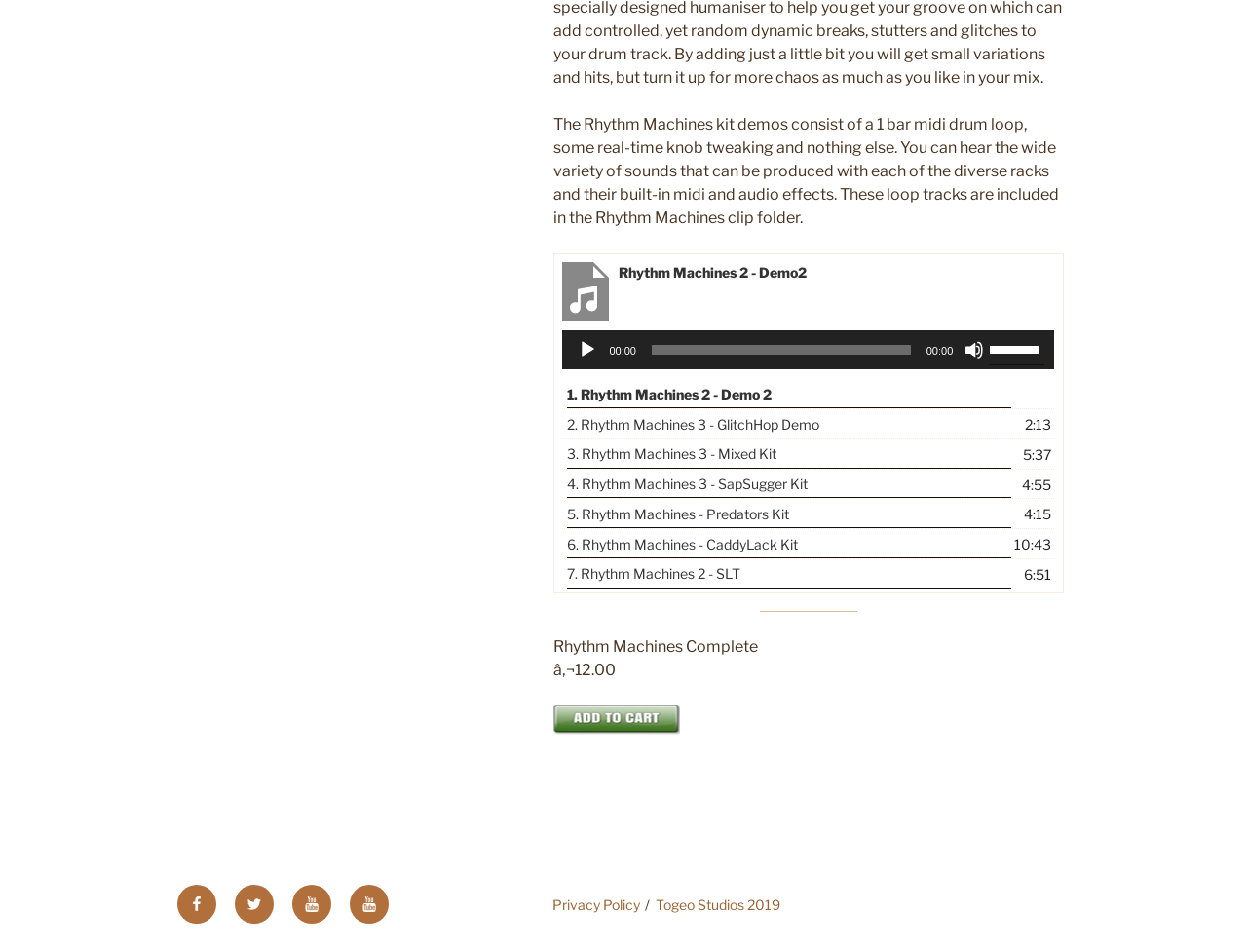Answer briefly with one word or phrase:
How many demo tracks are listed on the webpage?

7